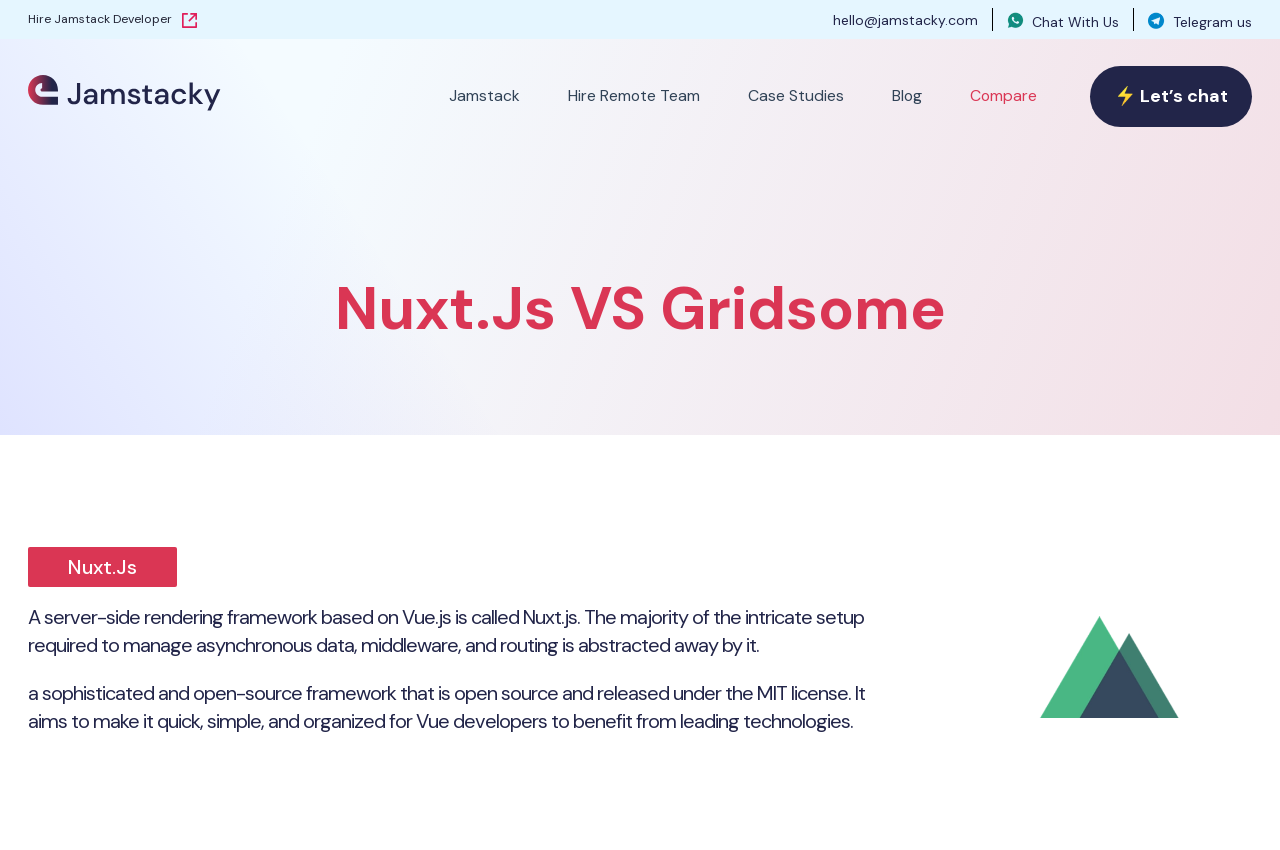Determine the bounding box coordinates for the region that must be clicked to execute the following instruction: "Learn more about Nuxt.js".

[0.022, 0.643, 0.138, 0.69]